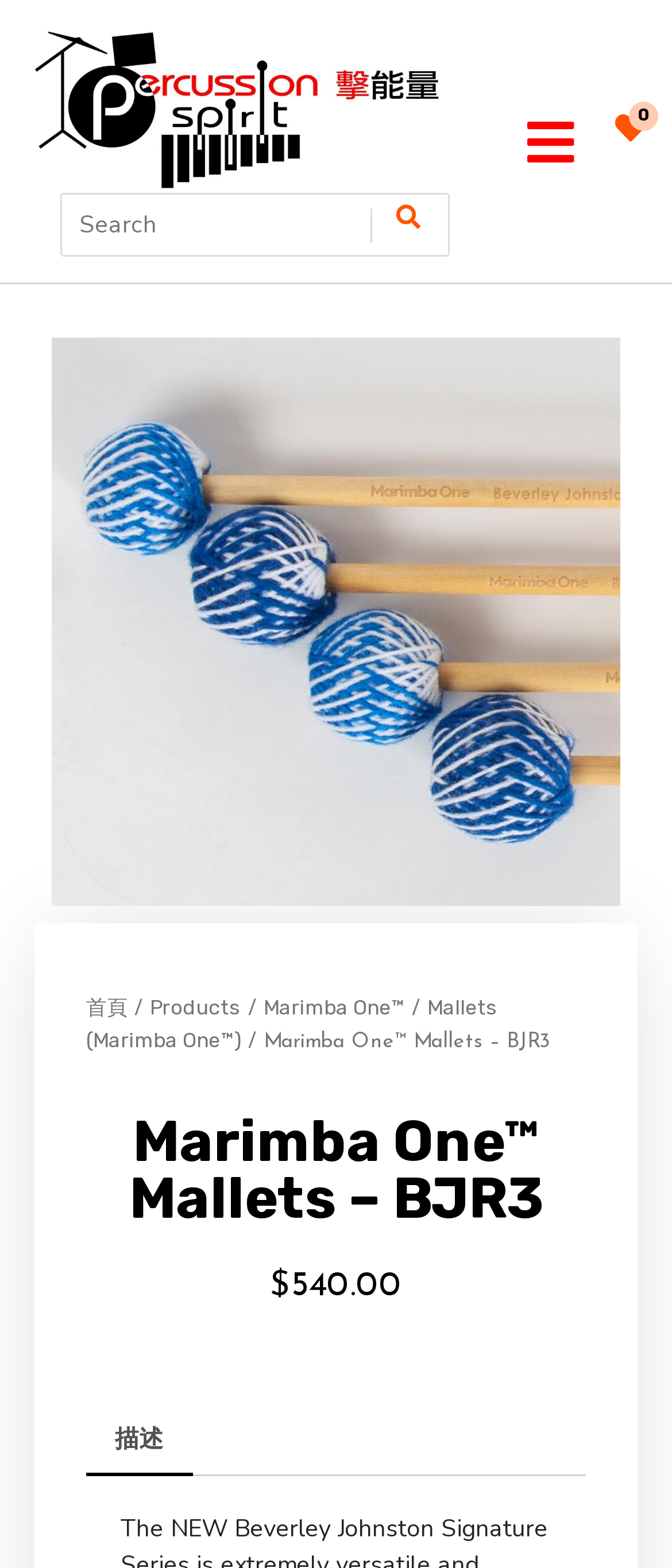Find the bounding box coordinates for the HTML element specified by: "Mallets (Marimba One™)".

[0.128, 0.635, 0.741, 0.671]